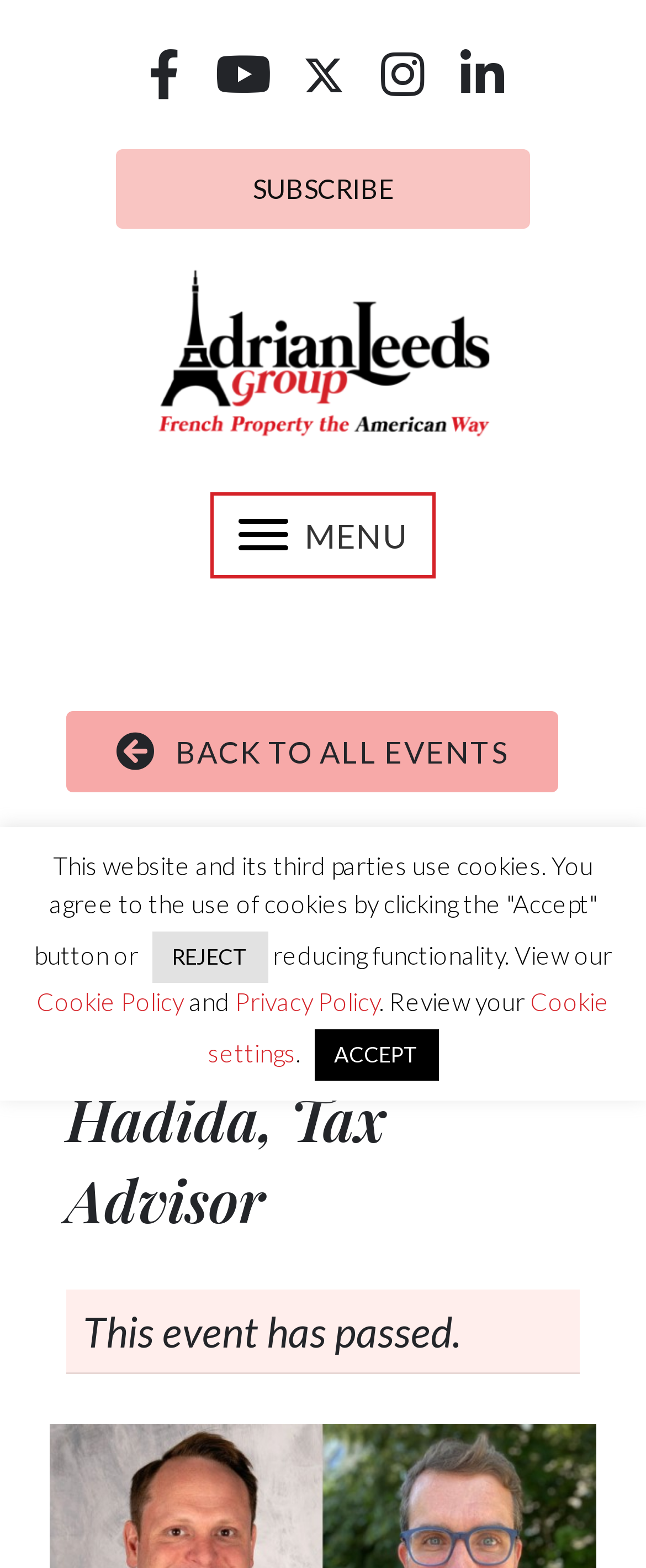Can you find the bounding box coordinates for the element that needs to be clicked to execute this instruction: "Go back to all events"? The coordinates should be given as four float numbers between 0 and 1, i.e., [left, top, right, bottom].

[0.103, 0.453, 0.864, 0.505]